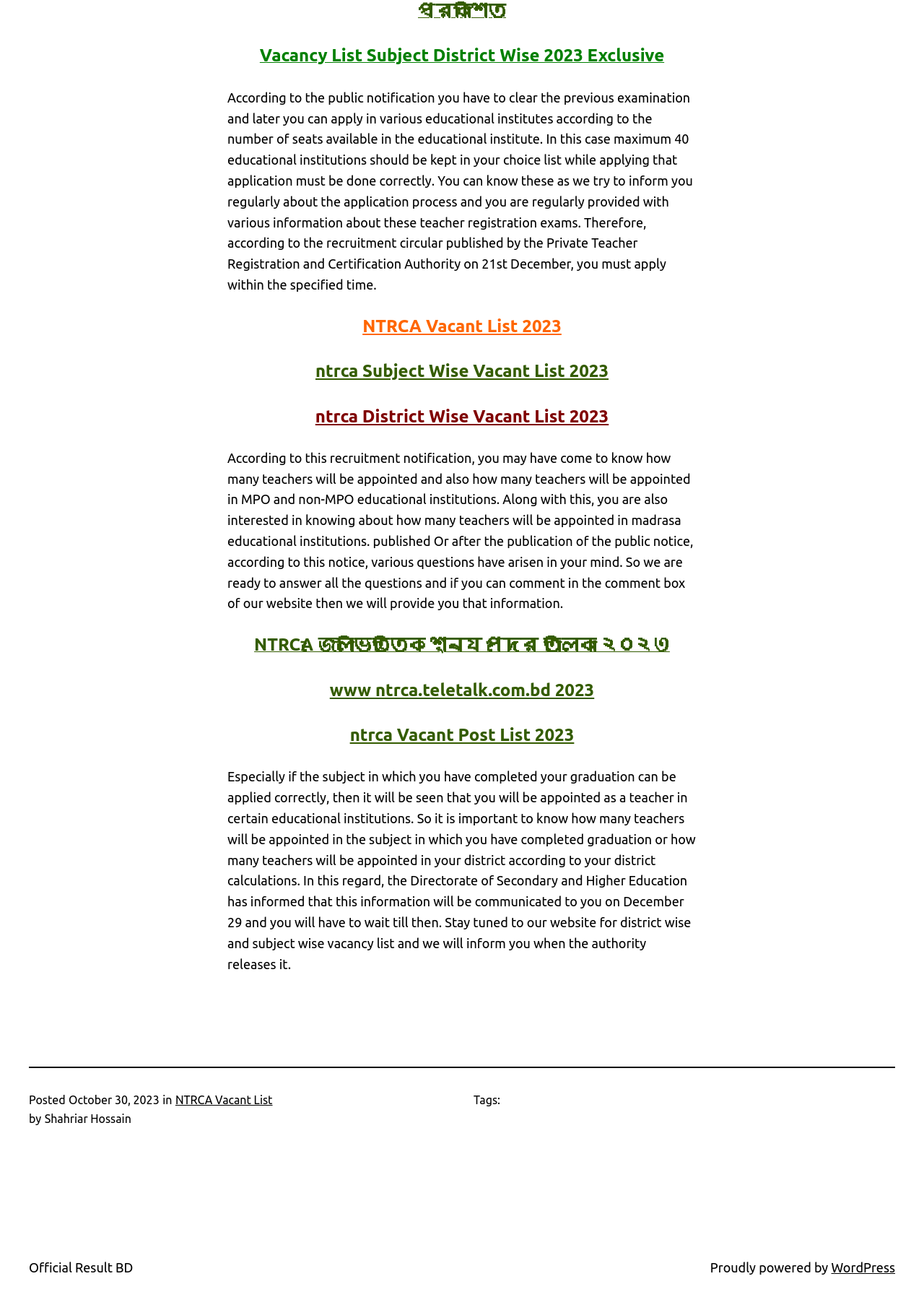Identify the bounding box coordinates of the part that should be clicked to carry out this instruction: "Click on 'Vacancy List Subject District Wise 2023 Exclusive'".

[0.281, 0.038, 0.719, 0.049]